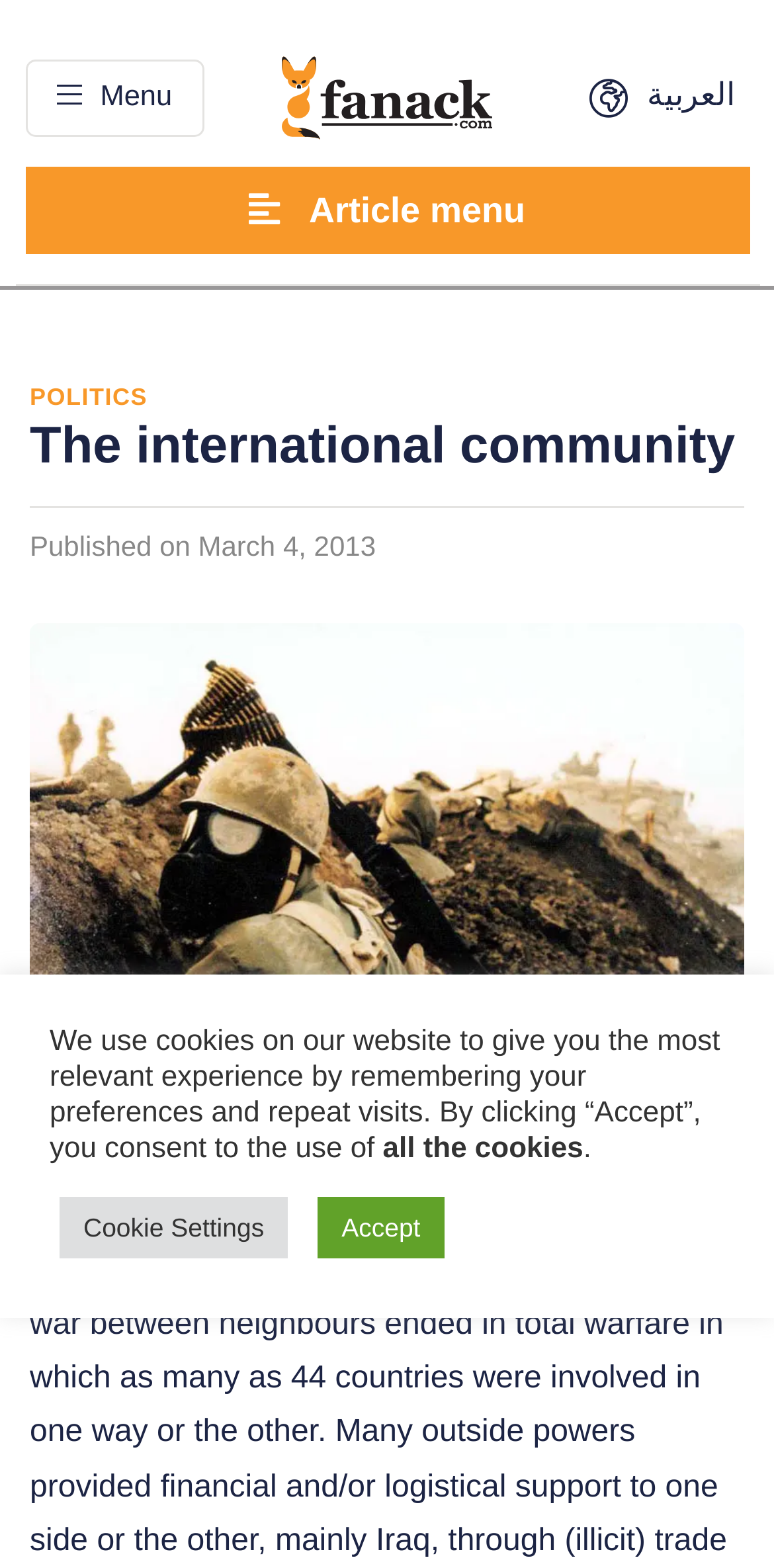What is the date of publication?
Refer to the image and offer an in-depth and detailed answer to the question.

I found the date of publication by looking at the StaticText element with the coordinates [0.038, 0.338, 0.485, 0.359]. The text of this element is 'Published on March 4, 2013', which indicates the date of publication.